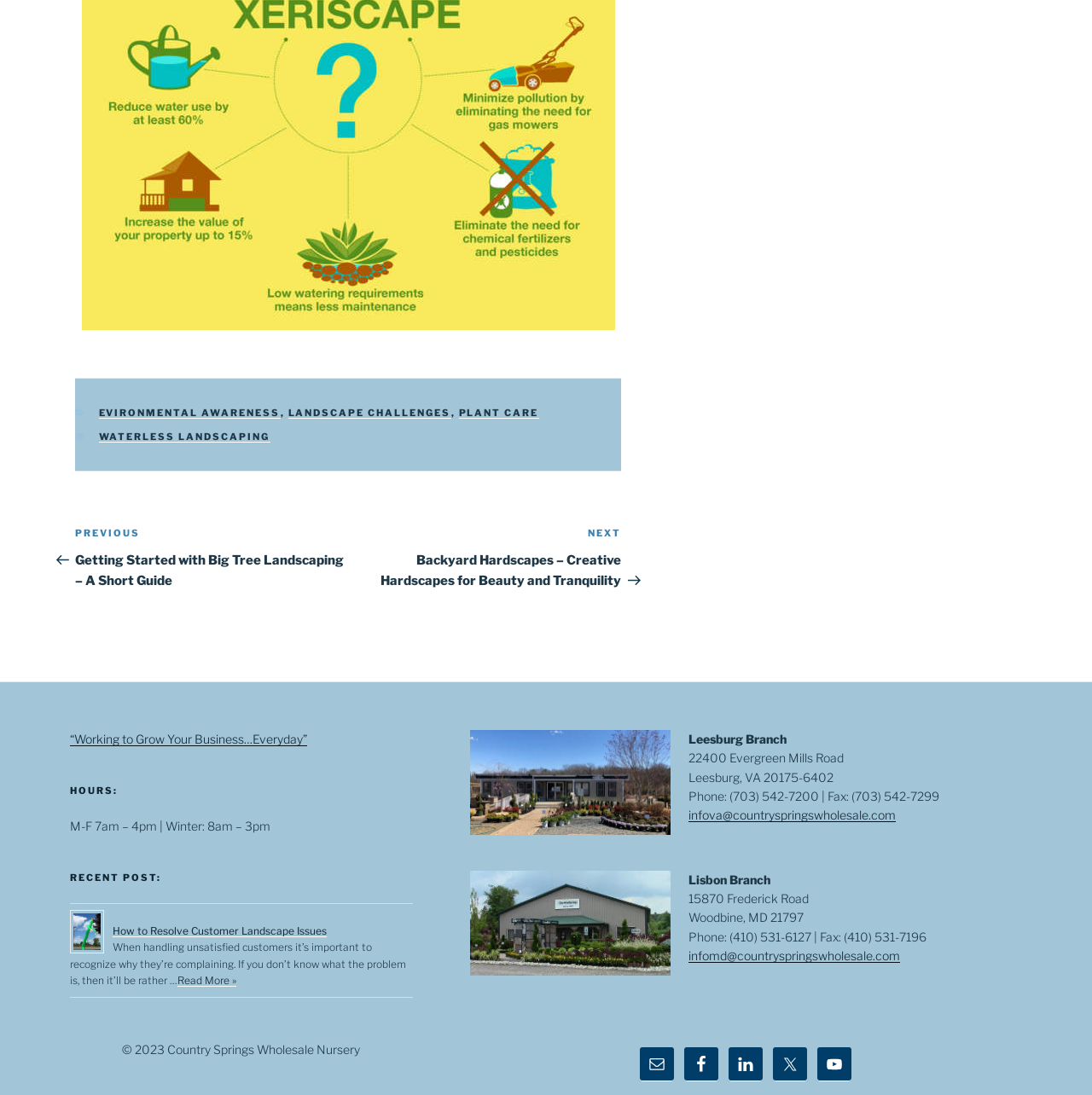Determine the bounding box coordinates in the format (top-left x, top-left y, bottom-right x, bottom-right y). Ensure all values are floating point numbers between 0 and 1. Identify the bounding box of the UI element described by: Plant Care

[0.42, 0.372, 0.493, 0.383]